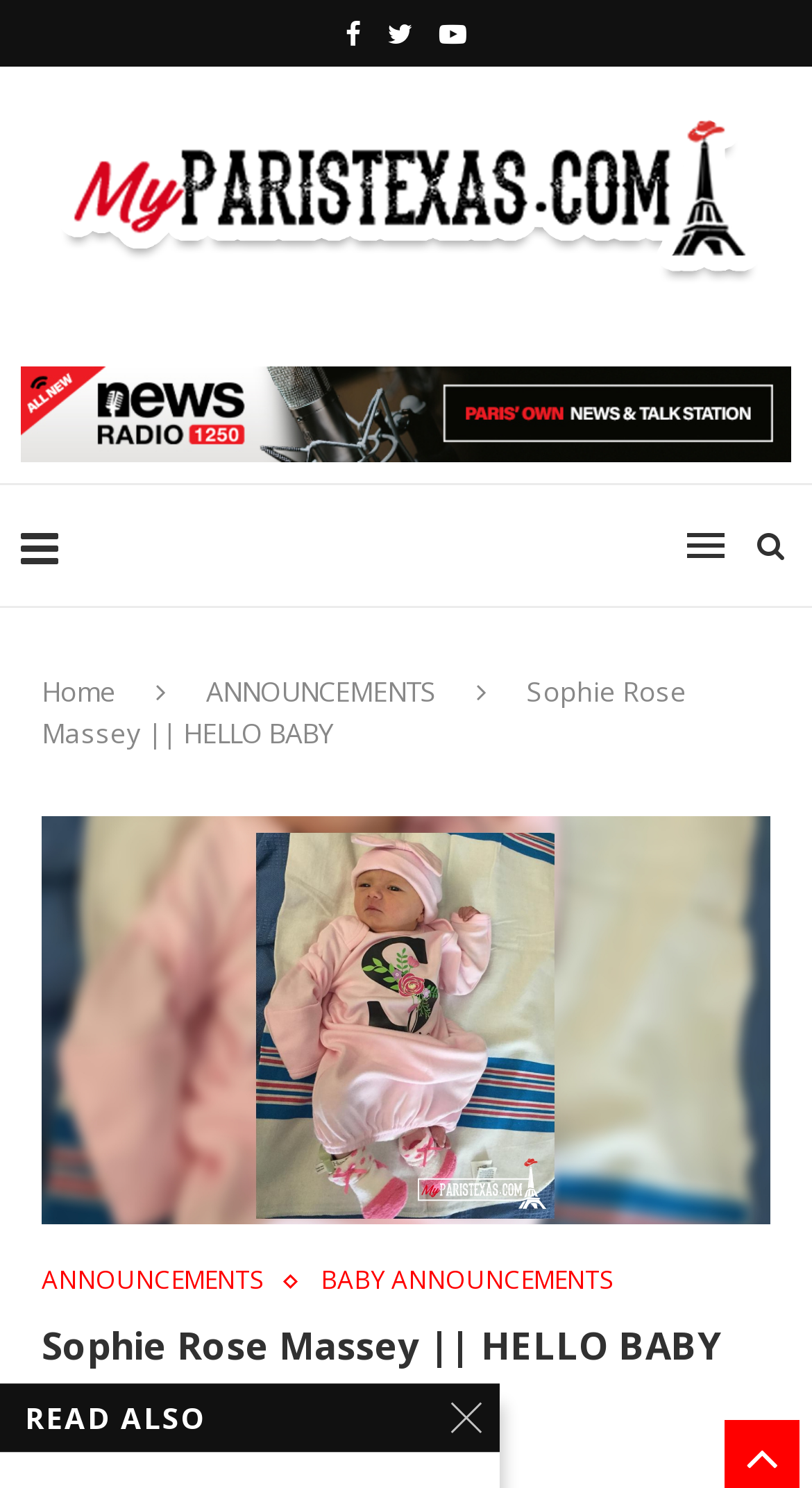Determine the bounding box coordinates for the element that should be clicked to follow this instruction: "Click the Instagram link". The coordinates should be given as four float numbers between 0 and 1, in the format [left, top, right, bottom].

[0.477, 0.0, 0.508, 0.045]